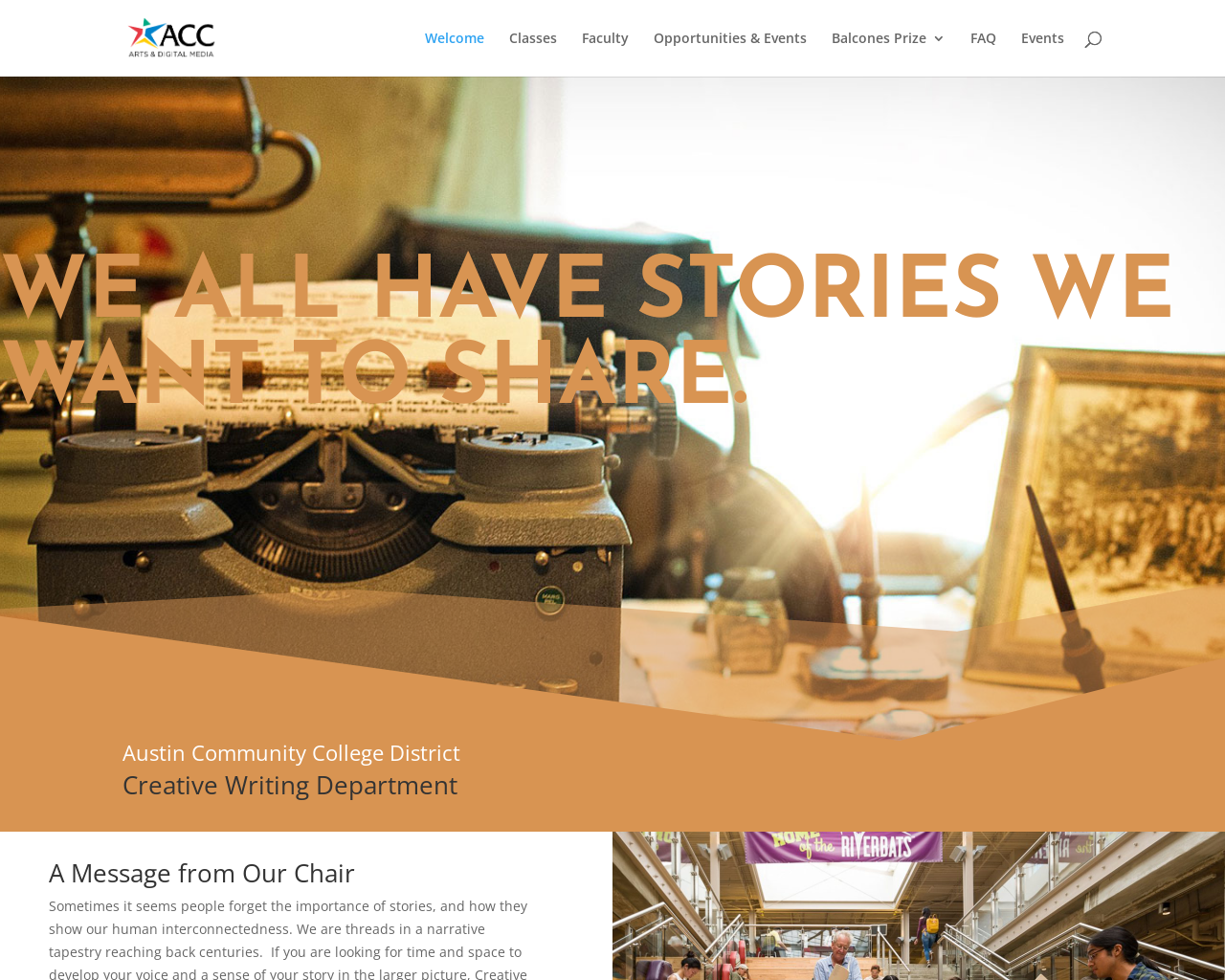Answer the question using only a single word or phrase: 
What is the name of the prize mentioned?

Balcones Prize